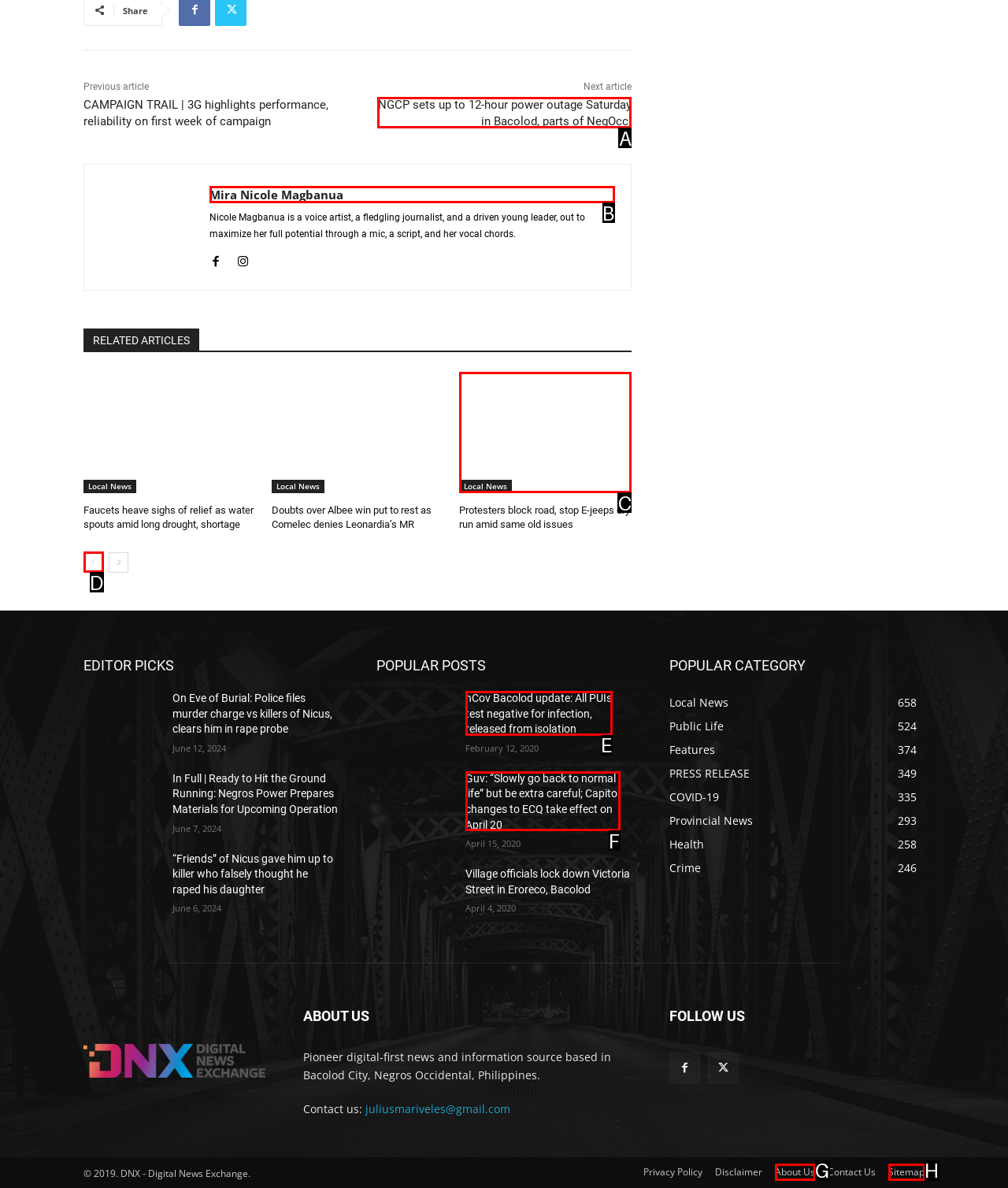Select the appropriate option that fits: Mira Nicole Magbanua
Reply with the letter of the correct choice.

B